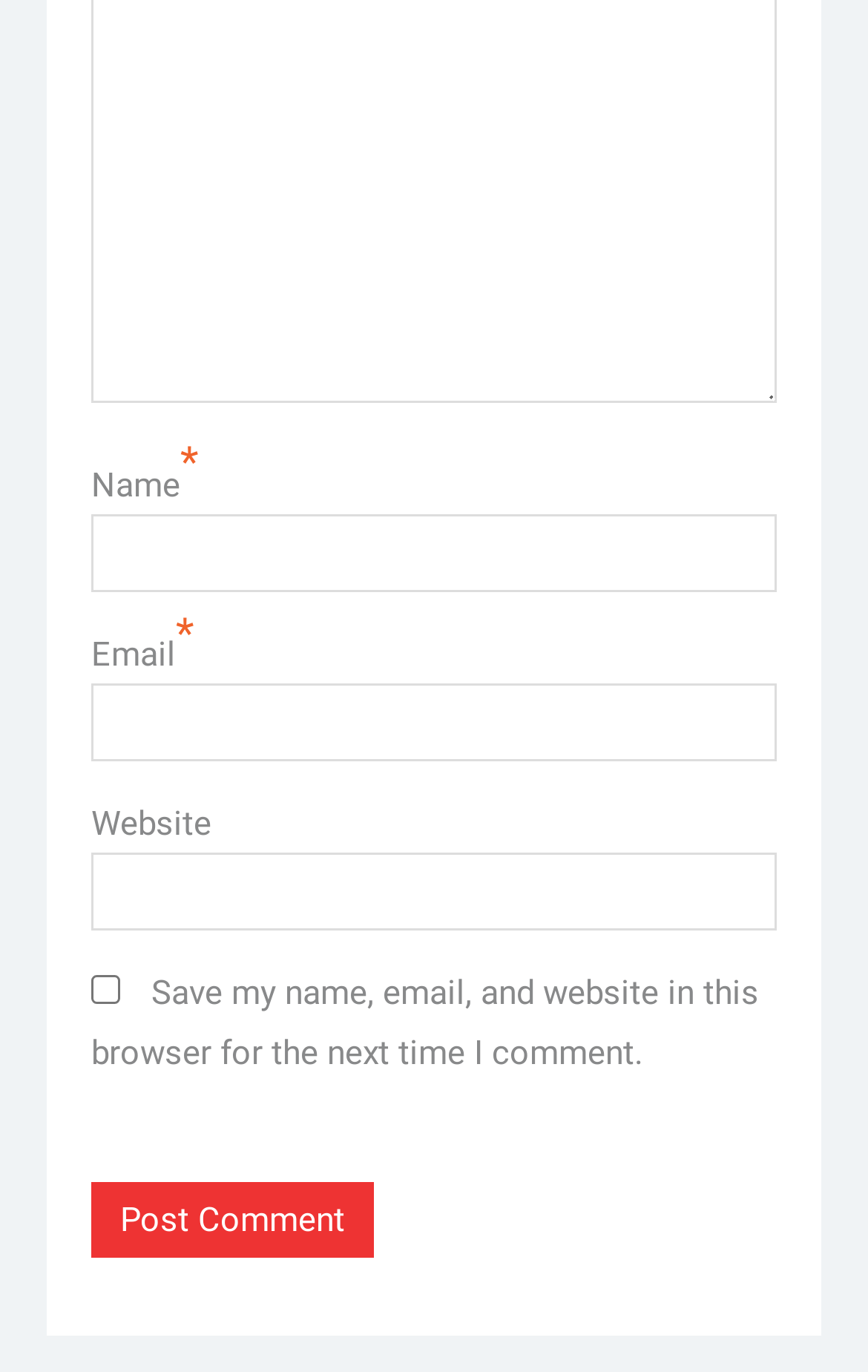Using the webpage screenshot and the element description parent_node: Email aria-describedby="email-notes" name="email", determine the bounding box coordinates. Specify the coordinates in the format (top-left x, top-left y, bottom-right x, bottom-right y) with values ranging from 0 to 1.

[0.105, 0.498, 0.895, 0.555]